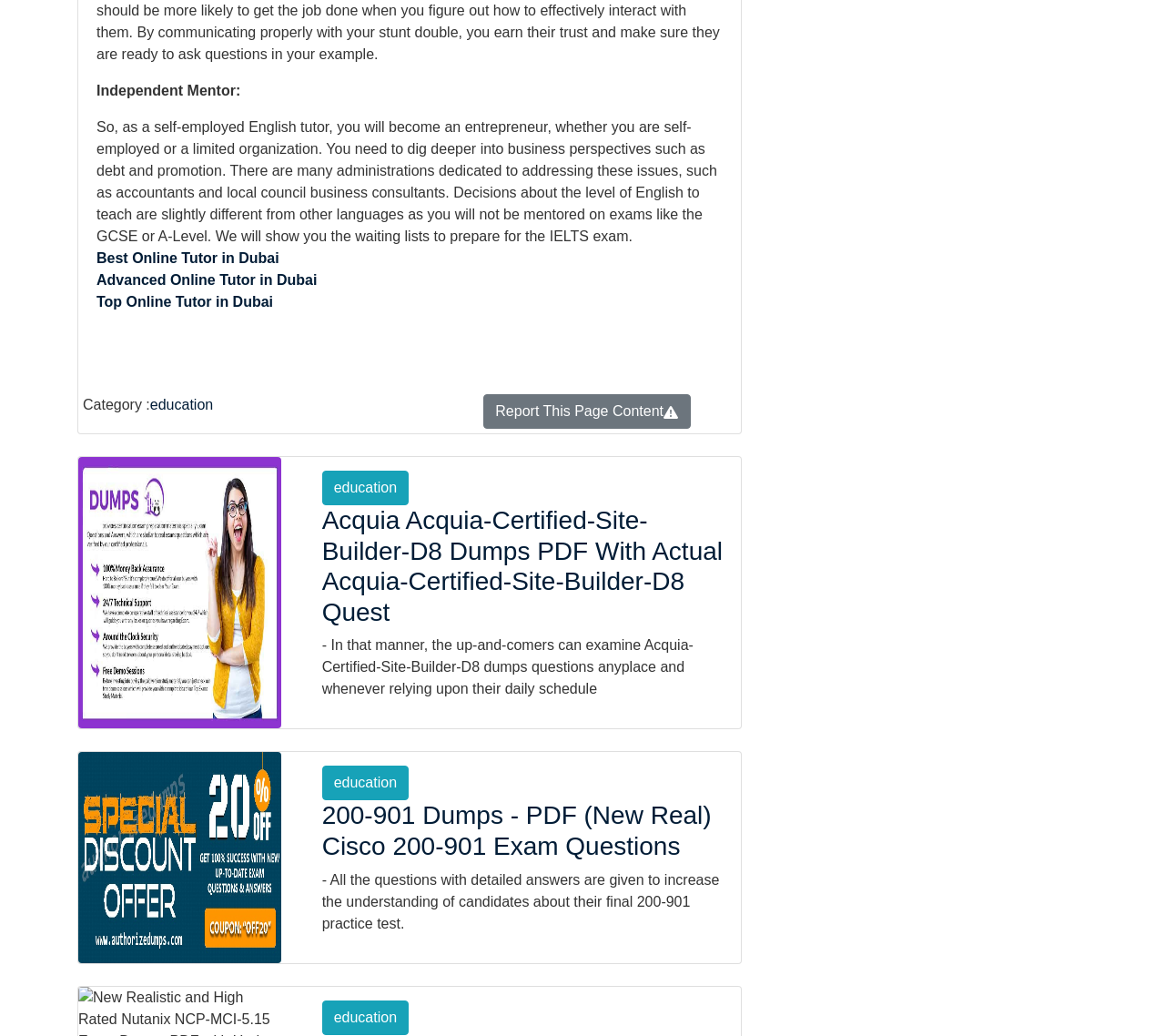Specify the bounding box coordinates of the region I need to click to perform the following instruction: "Click on 'education' category". The coordinates must be four float numbers in the range of 0 to 1, i.e., [left, top, right, bottom].

[0.129, 0.383, 0.183, 0.398]